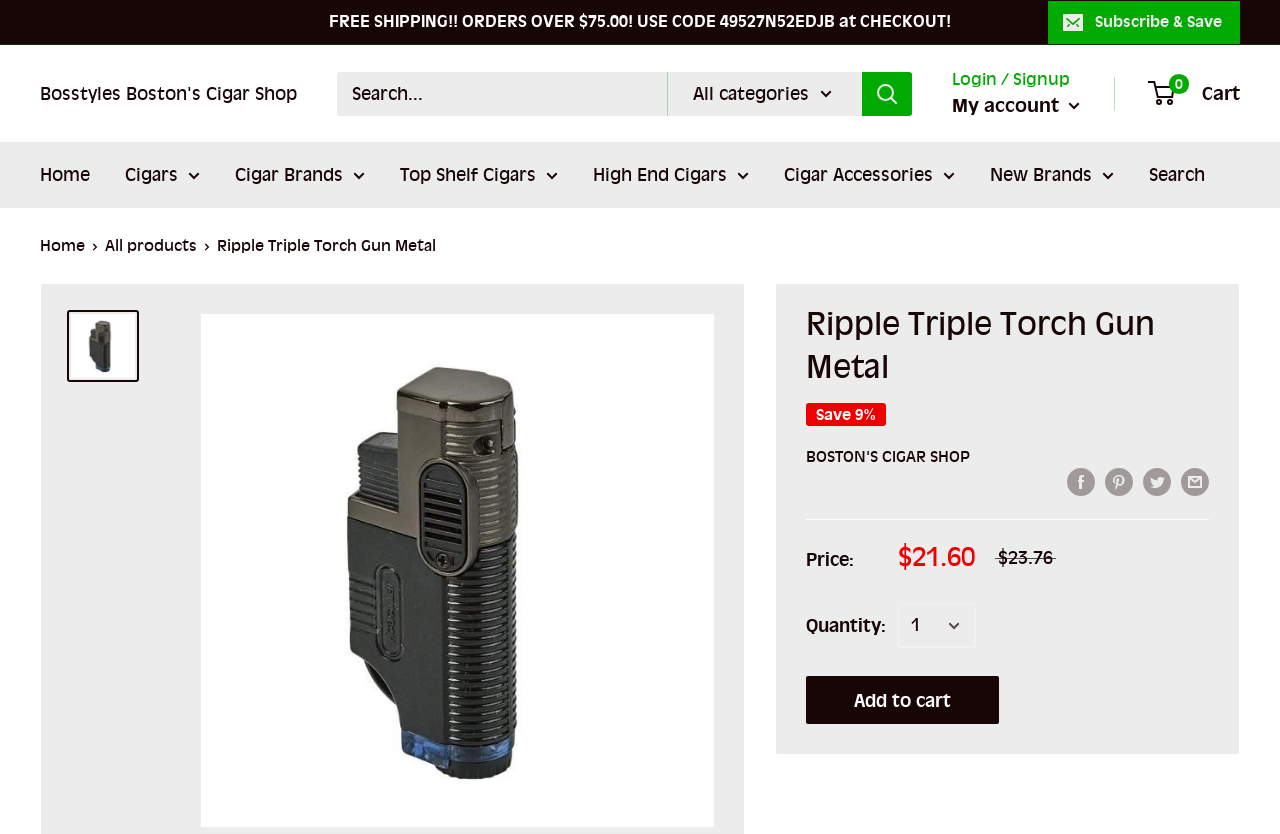Refer to the screenshot and answer the following question in detail:
What is the function of the 'Add to cart' button?

I found the answer by looking at the product information section, where the 'Add to cart' button is typically located. The button is labeled 'Add to cart', indicating that its function is to add the product to the user's shopping cart.